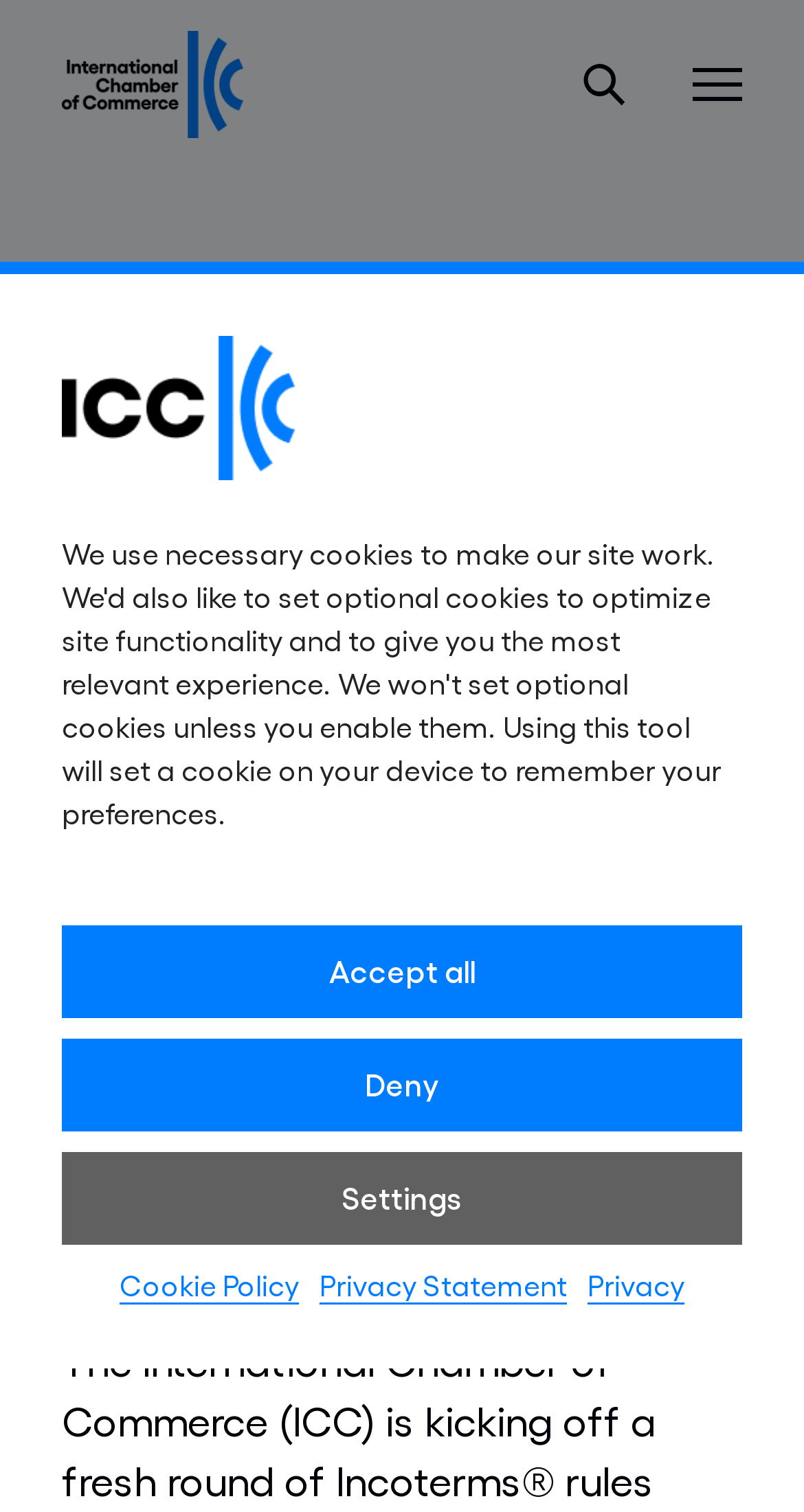What is the date of the Incoterms rules Masterclasses?
Analyze the image and deliver a detailed answer to the question.

I found the date by looking at the StaticText element with the text '9 February 2011' which is located below the heading 'ICC Incoterms rules Masterclasses draw participants keen to learn'.